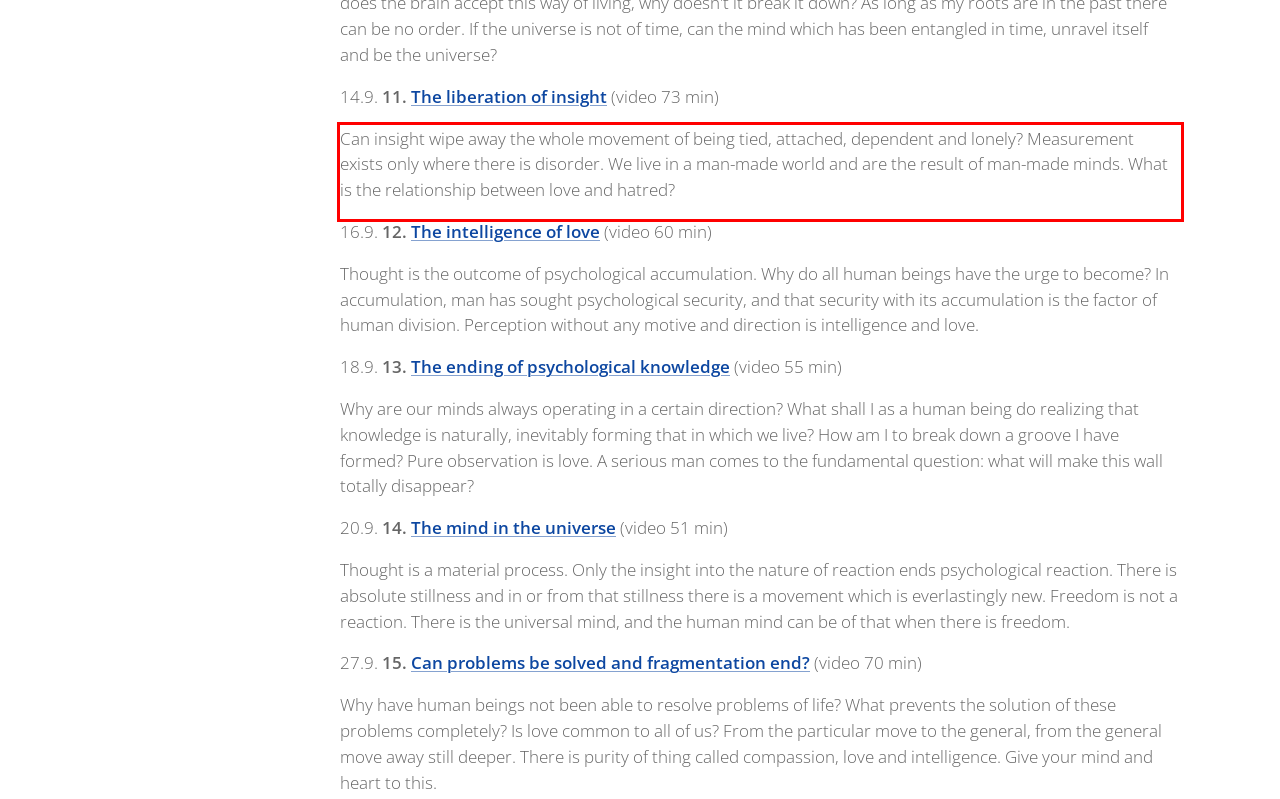From the screenshot of the webpage, locate the red bounding box and extract the text contained within that area.

Can insight wipe away the whole movement of being tied, attached, dependent and lonely? Measurement exists only where there is disorder. We live in a man-made world and are the result of man-made minds. What is the relationship between love and hatred?